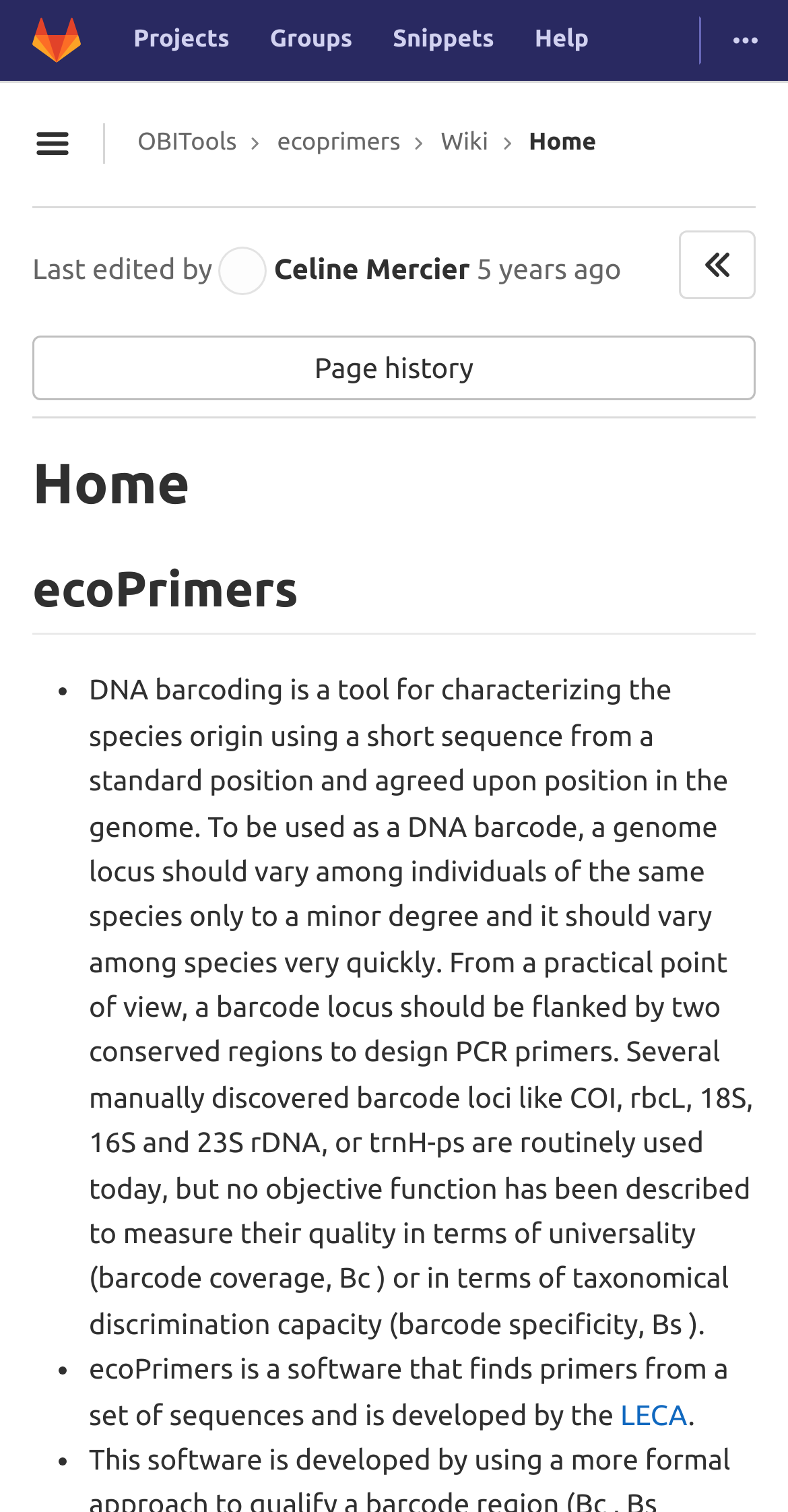Create an elaborate caption for the webpage.

The webpage is a GitLab Community Edition dashboard, with a prominent heading "GitLab Dashboard" at the top. Below this heading, there are several links, including "Dashboard", "Projects", "Groups", "Snippets", and "Help", which are aligned horizontally and take up a significant portion of the top section of the page.

To the left of these links, there is a button "Open sidebar" and an image. On the right side of the page, there is a series of links, including "OBITools", "ecoprimers", "Wiki", and "Home", each accompanied by an image.

Below the top section, there is a section with information about the last edit, including the text "Last edited by Celine Mercier" and a timestamp "Jan 22, 2019 2:54pm GMT+0000". There is also a button "Page history" and a heading "Home" in this section.

Further down the page, there is a heading "ecoPrimers" followed by a list of three items, each marked with a bullet point. The list items contain descriptive text about DNA barcoding and the ecoPrimers software. The text is divided into three paragraphs, with the first paragraph explaining the concept of DNA barcoding, the second paragraph describing the ecoPrimers software, and the third paragraph mentioning the LECA organization.